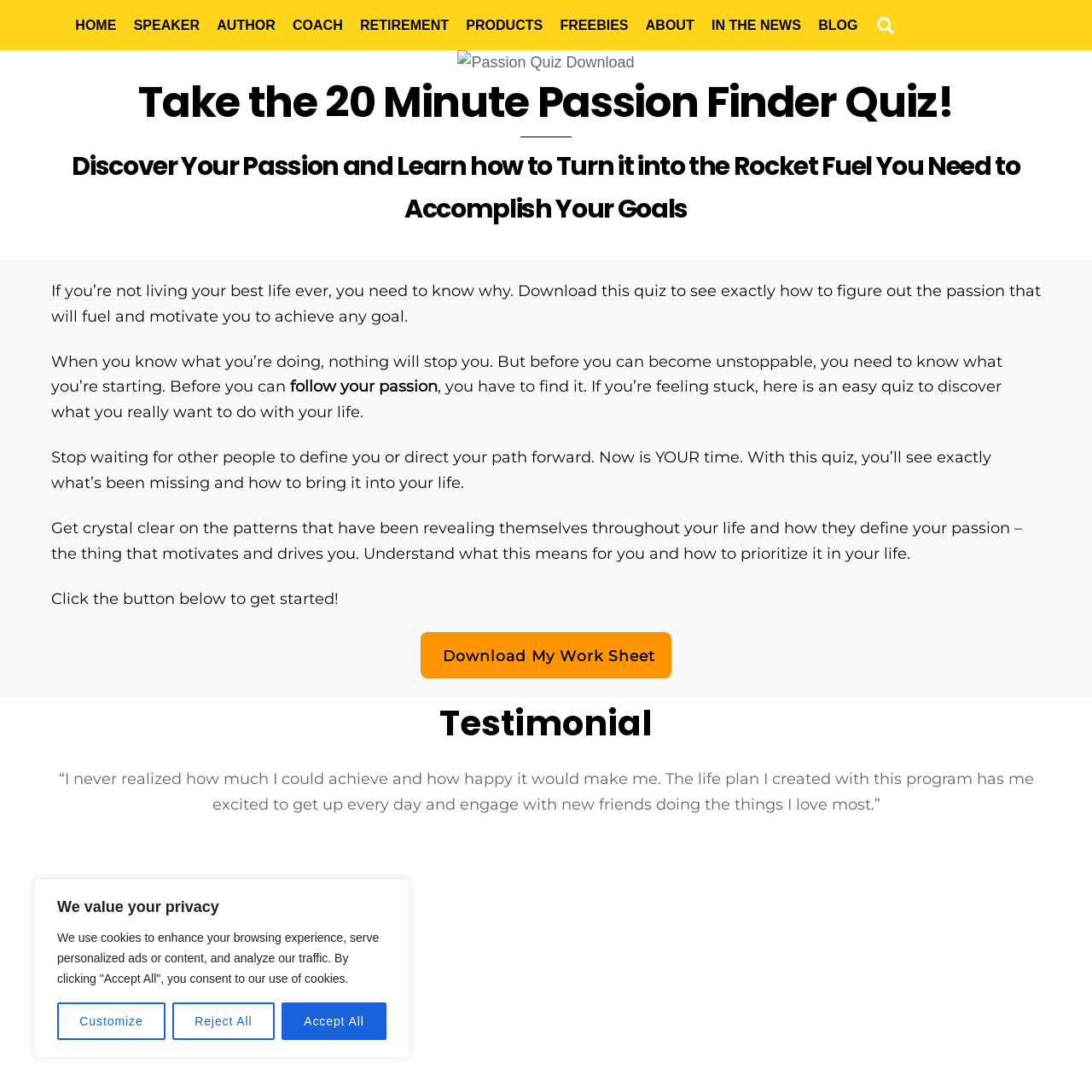Using the information in the image, give a detailed answer to the following question: What is the author's profession?

The author's profession can be inferred from the root element's text 'Passion Quiz Download - Larry Jacobson - Award-Winning Author, Motivational Speaker, Coach'. This indicates that Larry Jacobson is an award-winning author, motivational speaker, and coach.